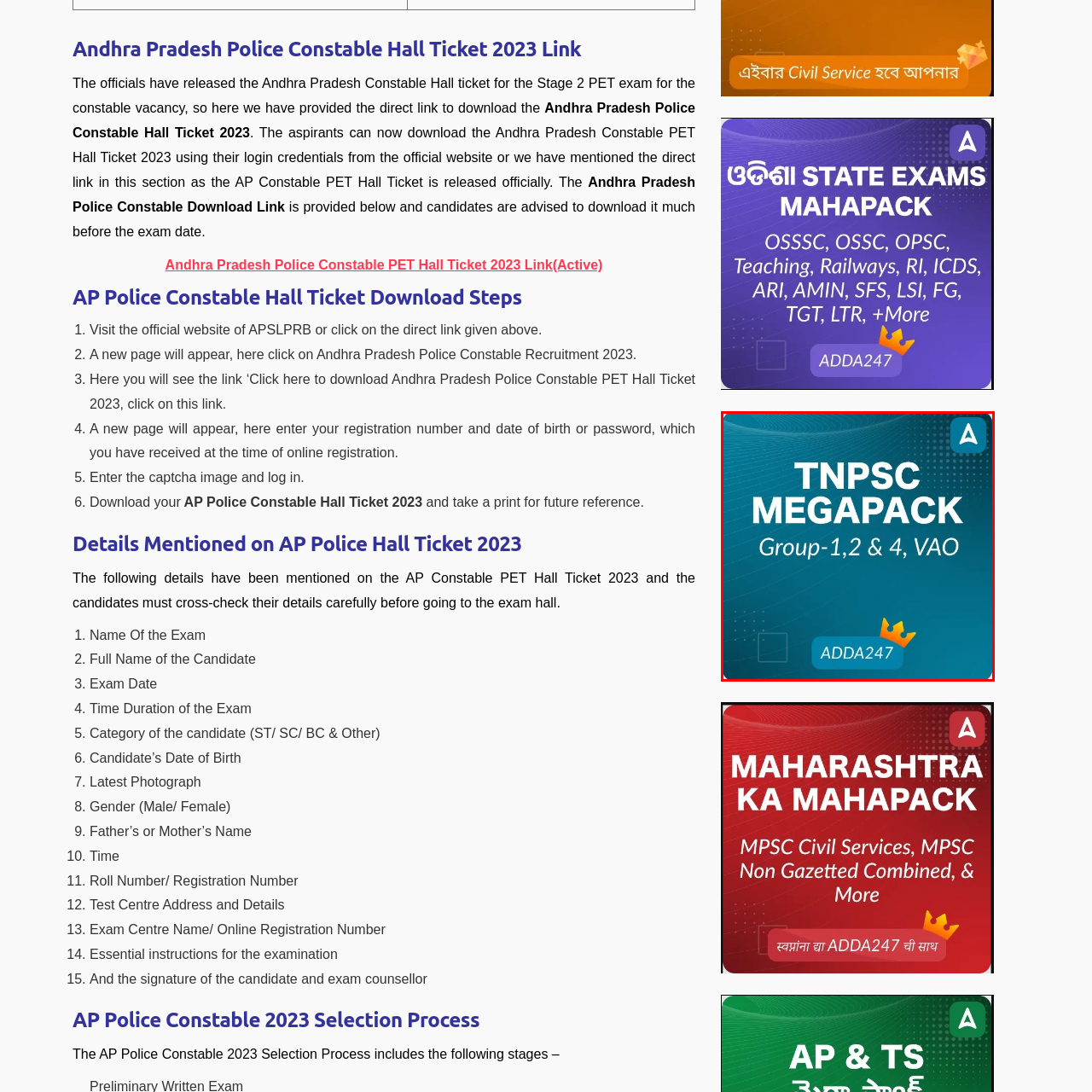What types of TNPSC exam positions are covered?  
Carefully review the image highlighted by the red outline and respond with a comprehensive answer based on the image's content.

The graphic indicates that the TNPSC MEGAPACK covers comprehensive study materials for Group-1, Group-2, Group-4, and Village Administrative Officer (VAO) positions, providing aspirants with valuable content to enhance their preparation strategies.